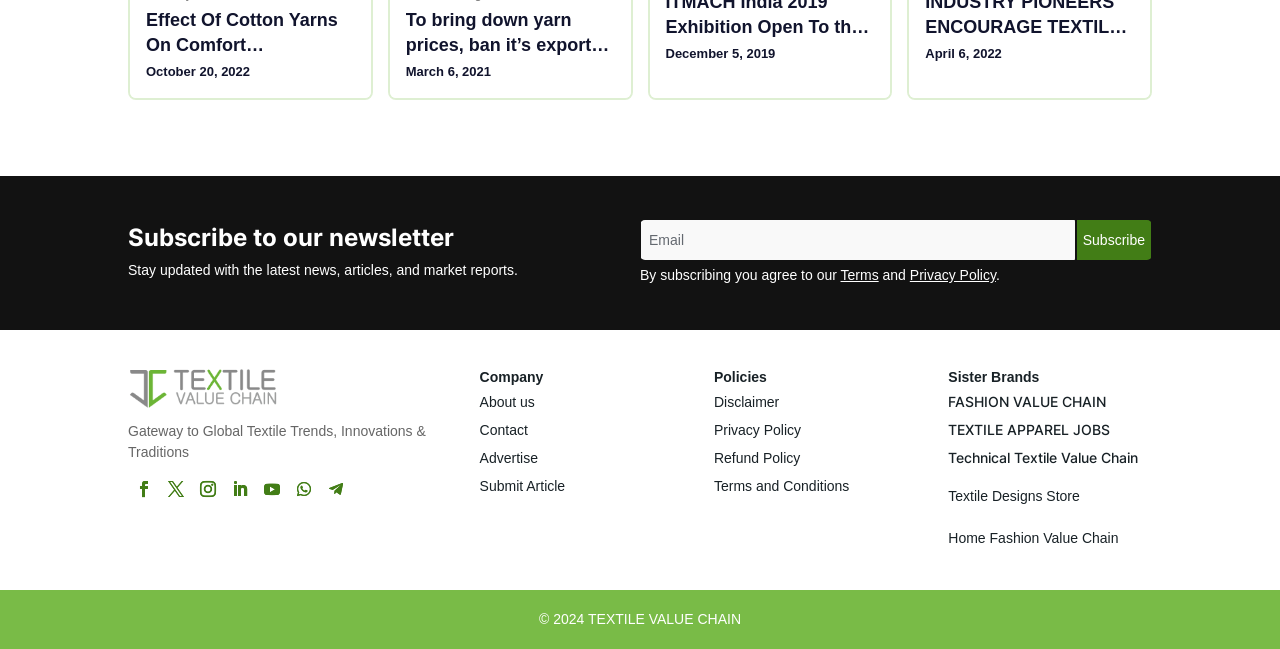Identify the bounding box for the described UI element. Provide the coordinates in (top-left x, top-left y, bottom-right x, bottom-right y) format with values ranging from 0 to 1: TEXTILE APPAREL JOBS

[0.741, 0.649, 0.867, 0.675]